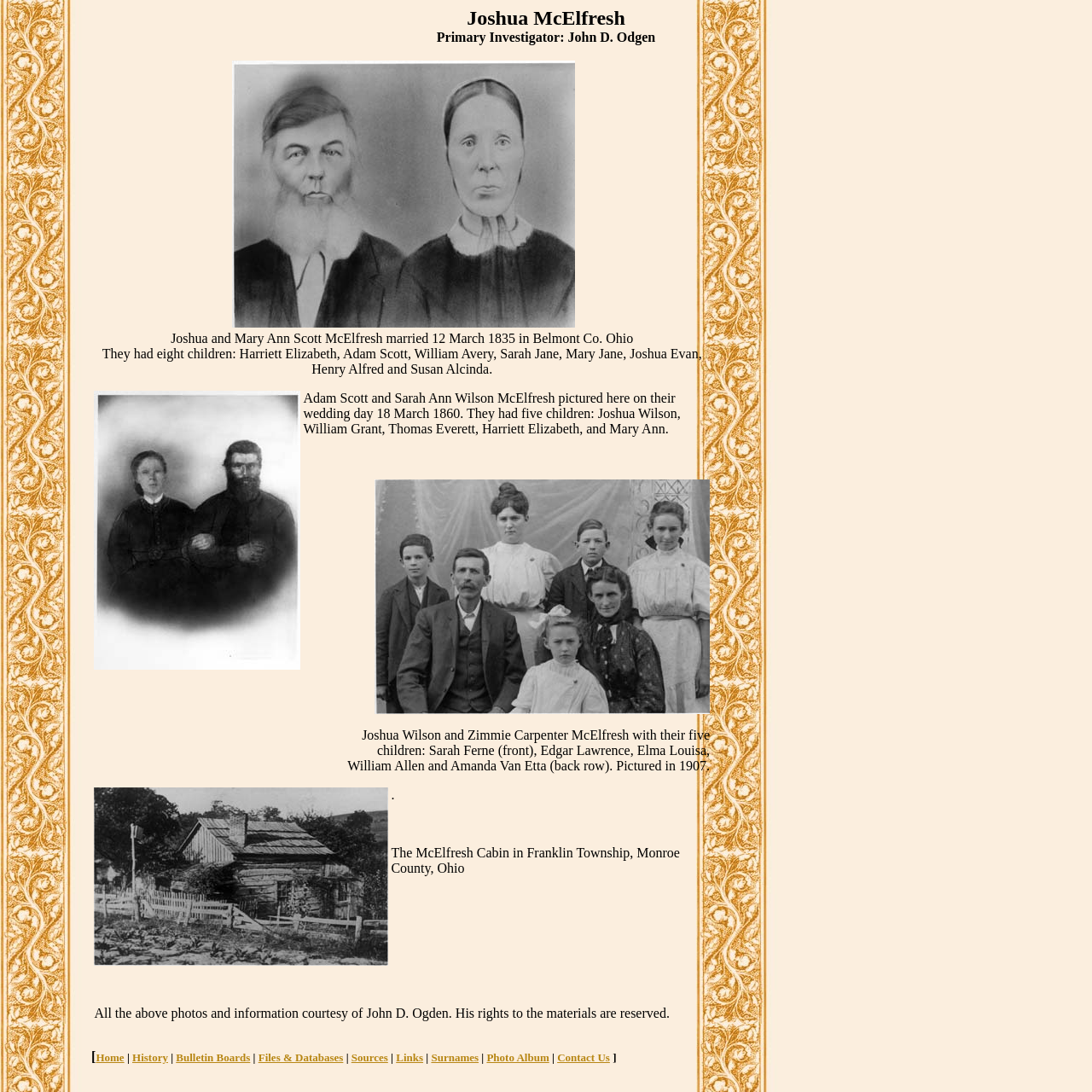How many children did Joshua and Mary Ann Scott McElfresh have?
Using the visual information from the image, give a one-word or short-phrase answer.

Eight